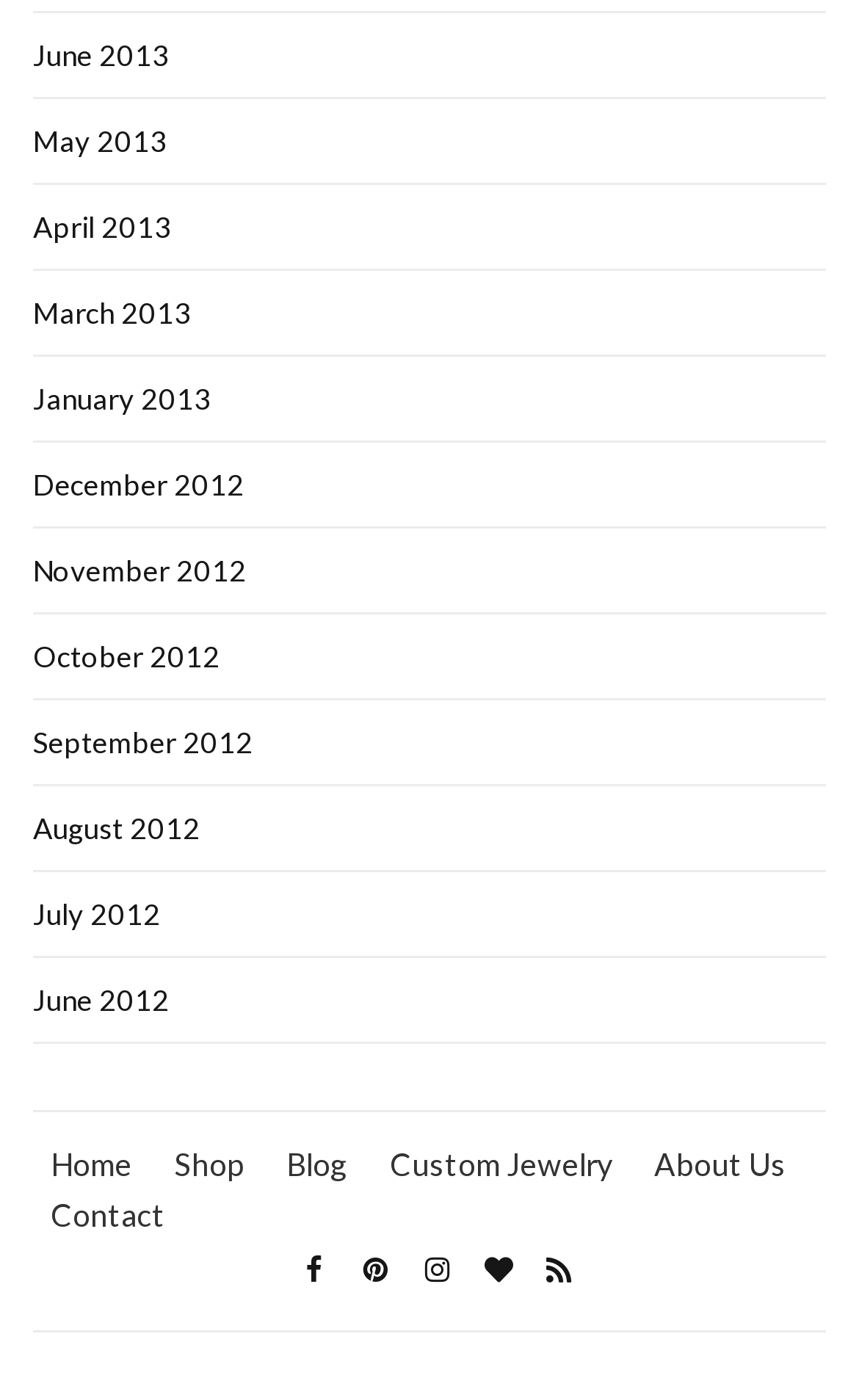Determine the bounding box coordinates for the clickable element to execute this instruction: "visit the home page". Provide the coordinates as four float numbers between 0 and 1, i.e., [left, top, right, bottom].

[0.059, 0.815, 0.154, 0.851]